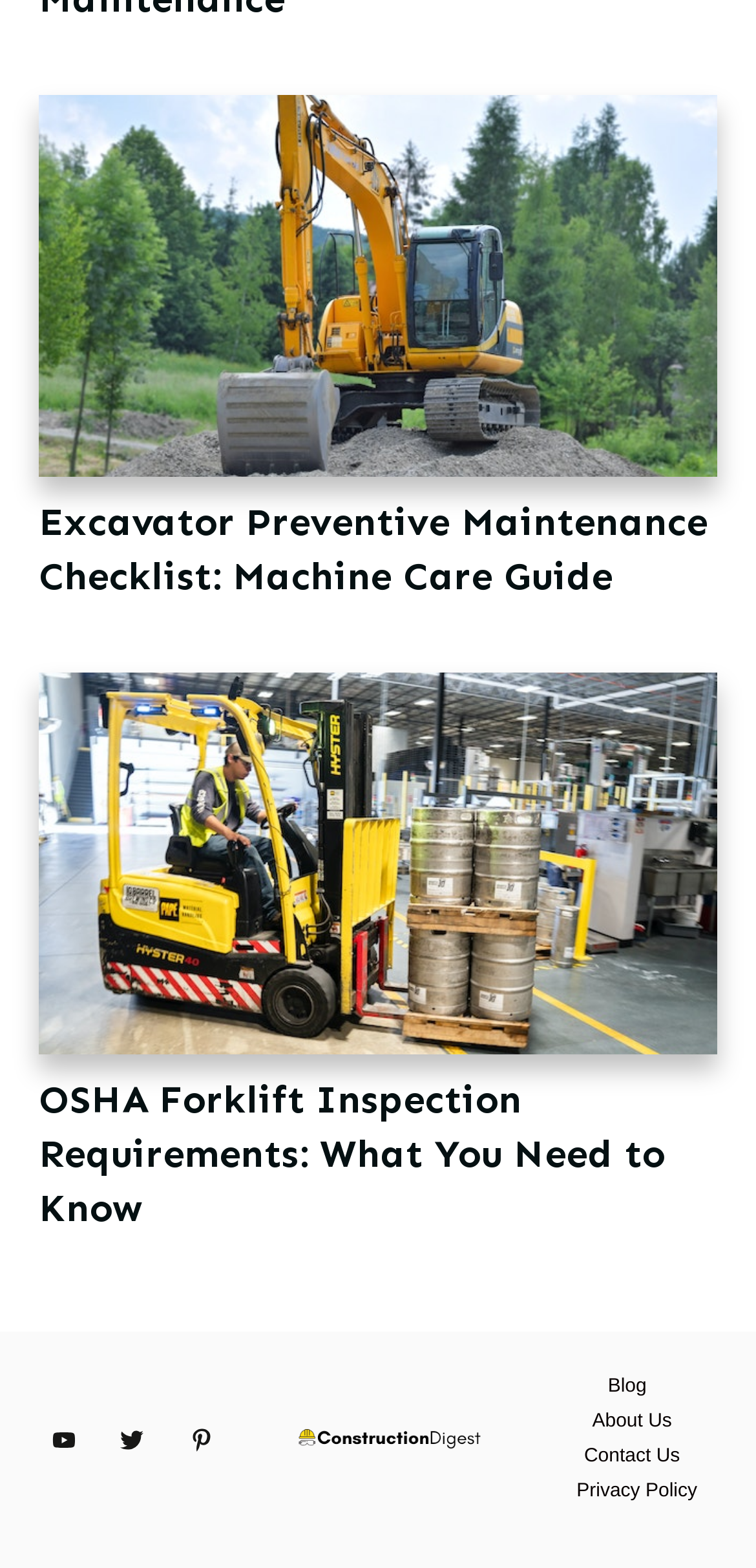Based on the provided description, "Blog", find the bounding box of the corresponding UI element in the screenshot.

[0.804, 0.876, 0.855, 0.894]